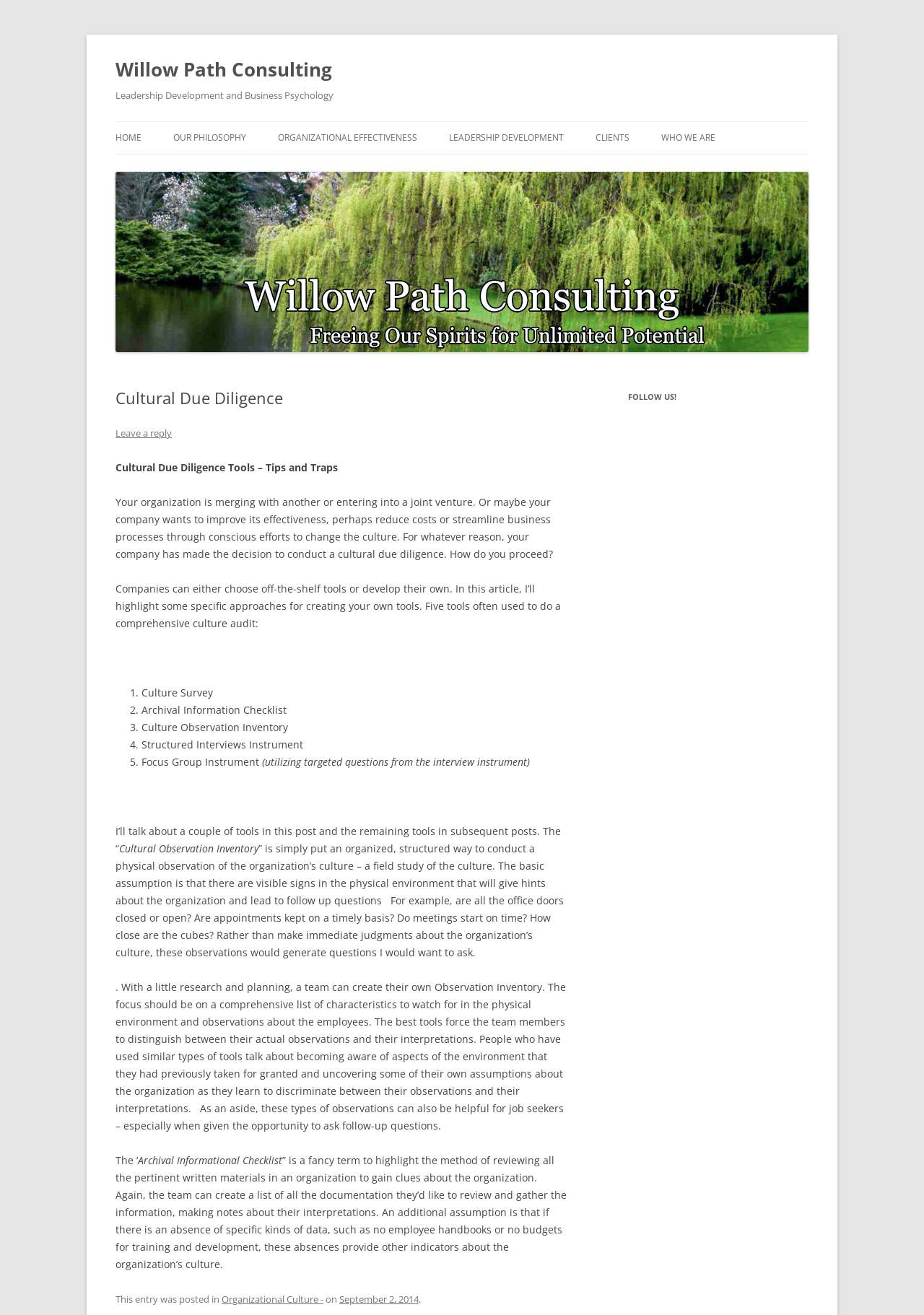Please mark the bounding box coordinates of the area that should be clicked to carry out the instruction: "Learn more about 'Organizational Culture Assessments'".

[0.301, 0.14, 0.457, 0.175]